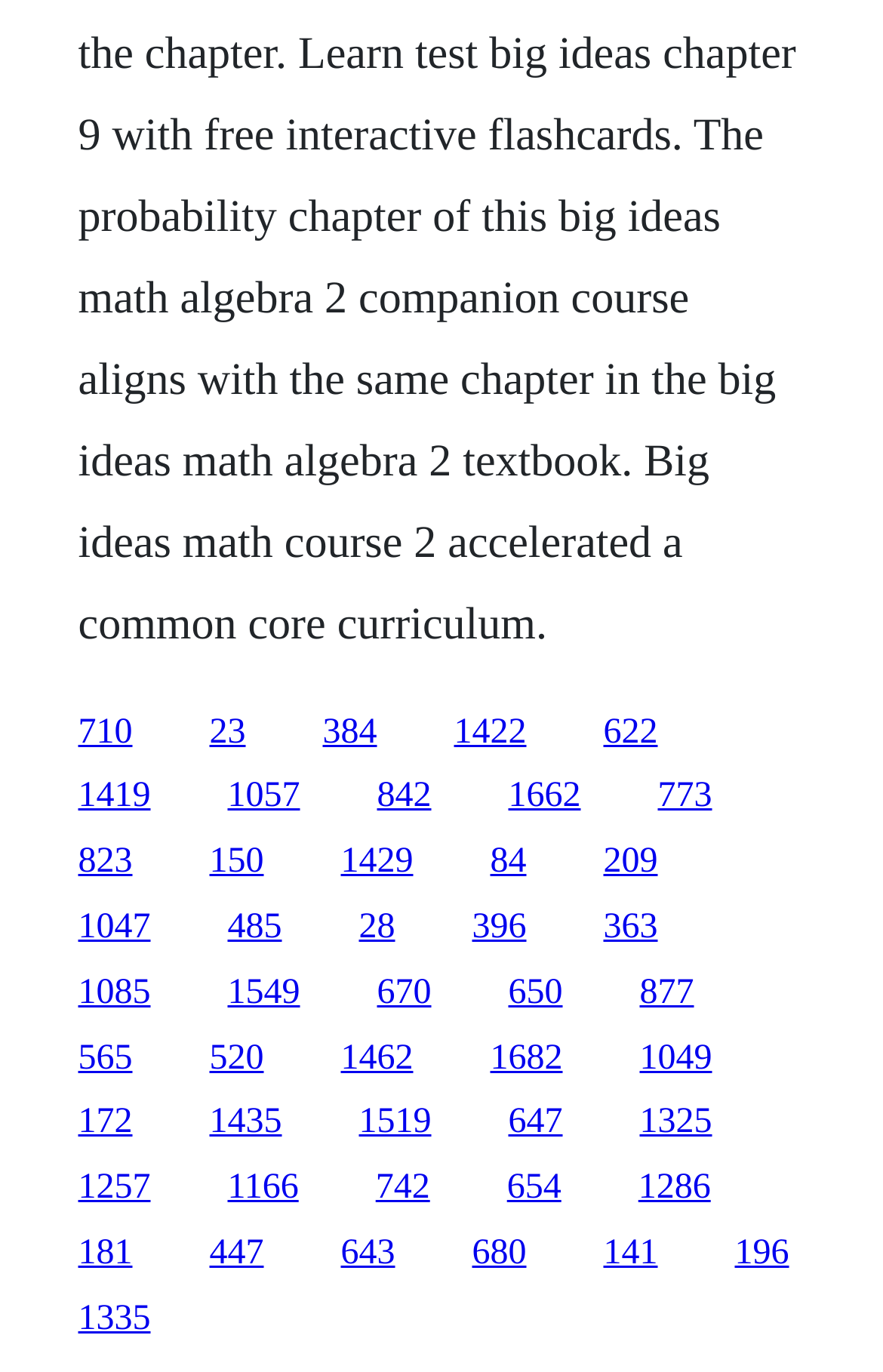Reply to the question with a single word or phrase:
What is the vertical position of the link '710'?

Middle